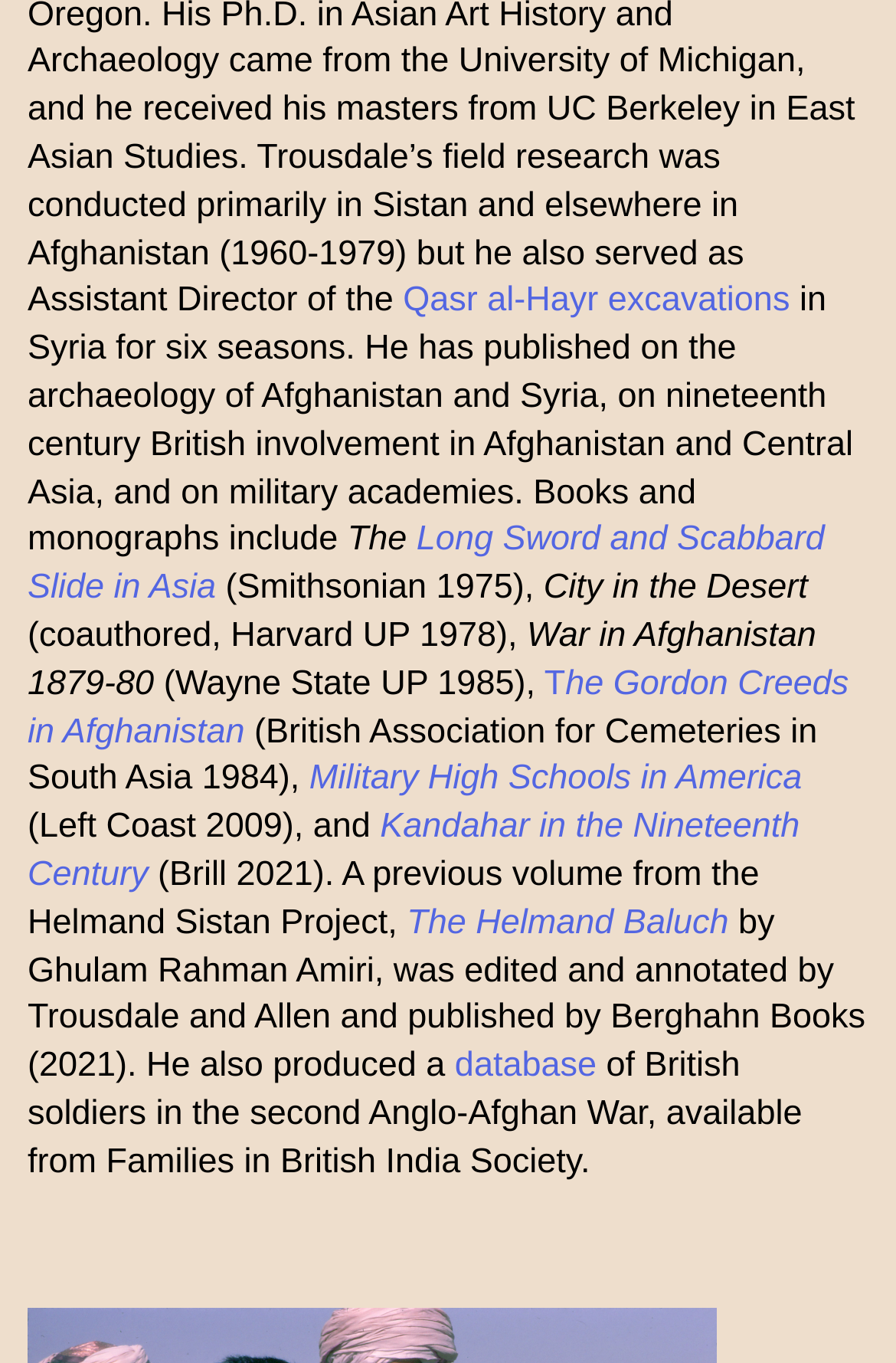Using the description: "database", determine the UI element's bounding box coordinates. Ensure the coordinates are in the format of four float numbers between 0 and 1, i.e., [left, top, right, bottom].

[0.508, 0.767, 0.677, 0.796]